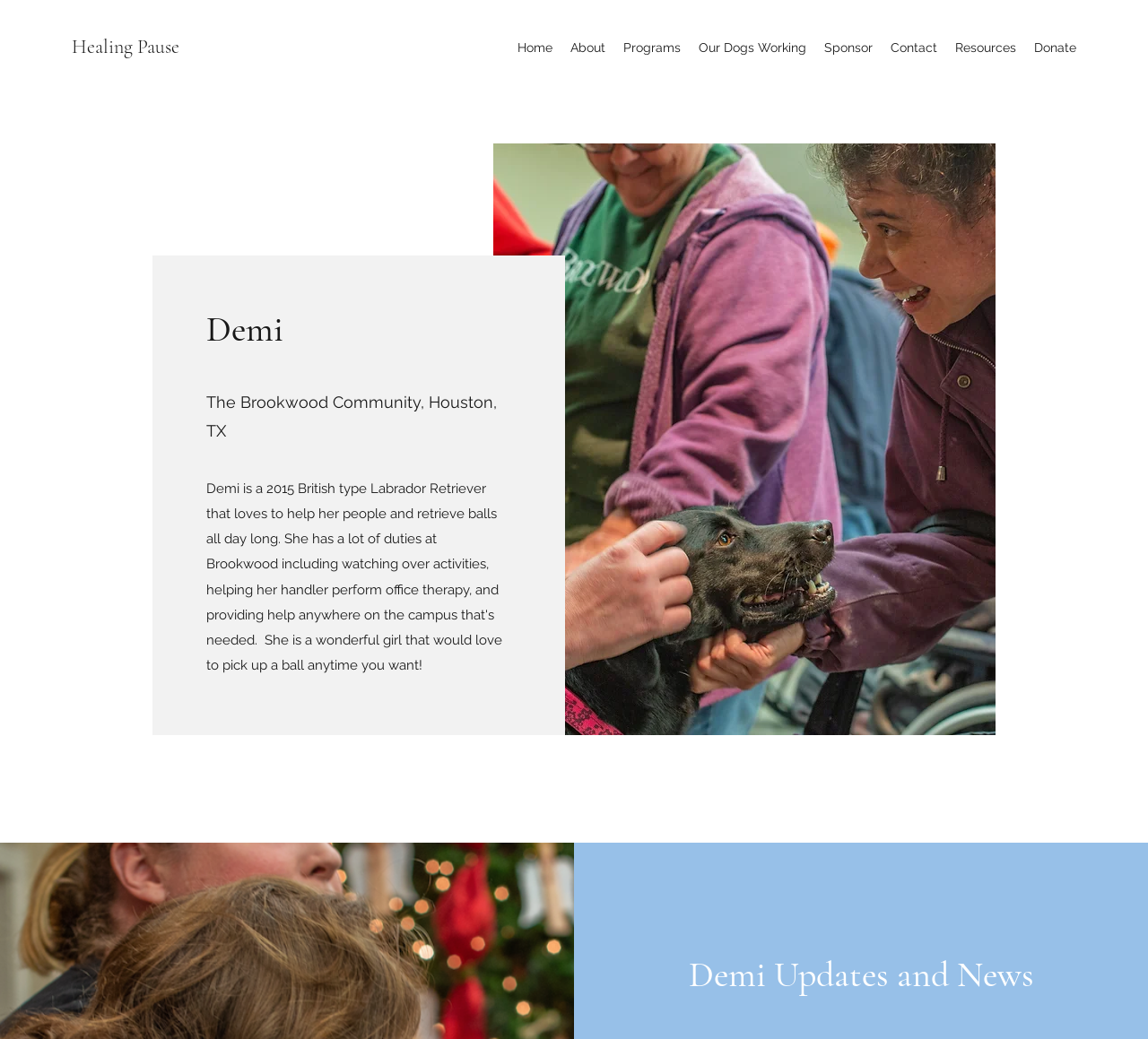Highlight the bounding box coordinates of the element that should be clicked to carry out the following instruction: "view about us". The coordinates must be given as four float numbers ranging from 0 to 1, i.e., [left, top, right, bottom].

[0.489, 0.033, 0.535, 0.059]